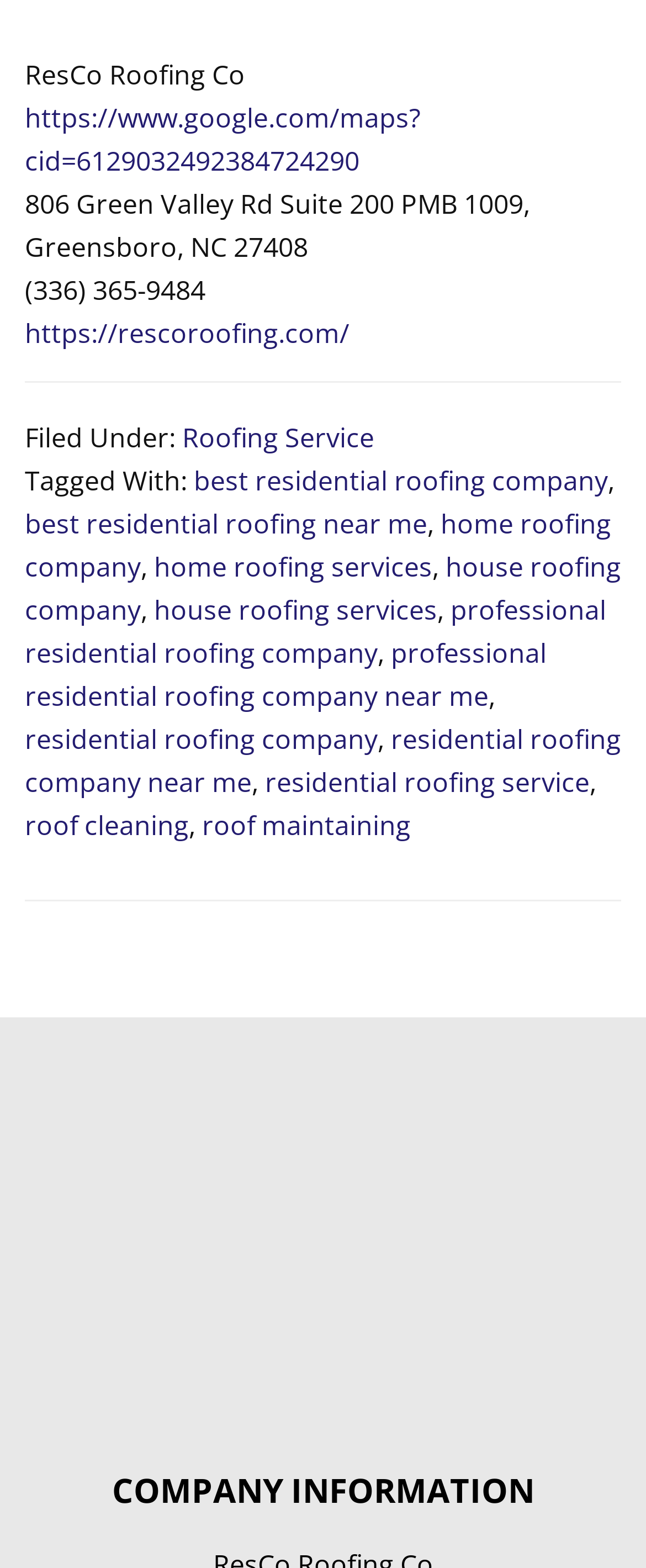Determine the bounding box for the UI element described here: "professional residential roofing company".

[0.038, 0.377, 0.938, 0.428]